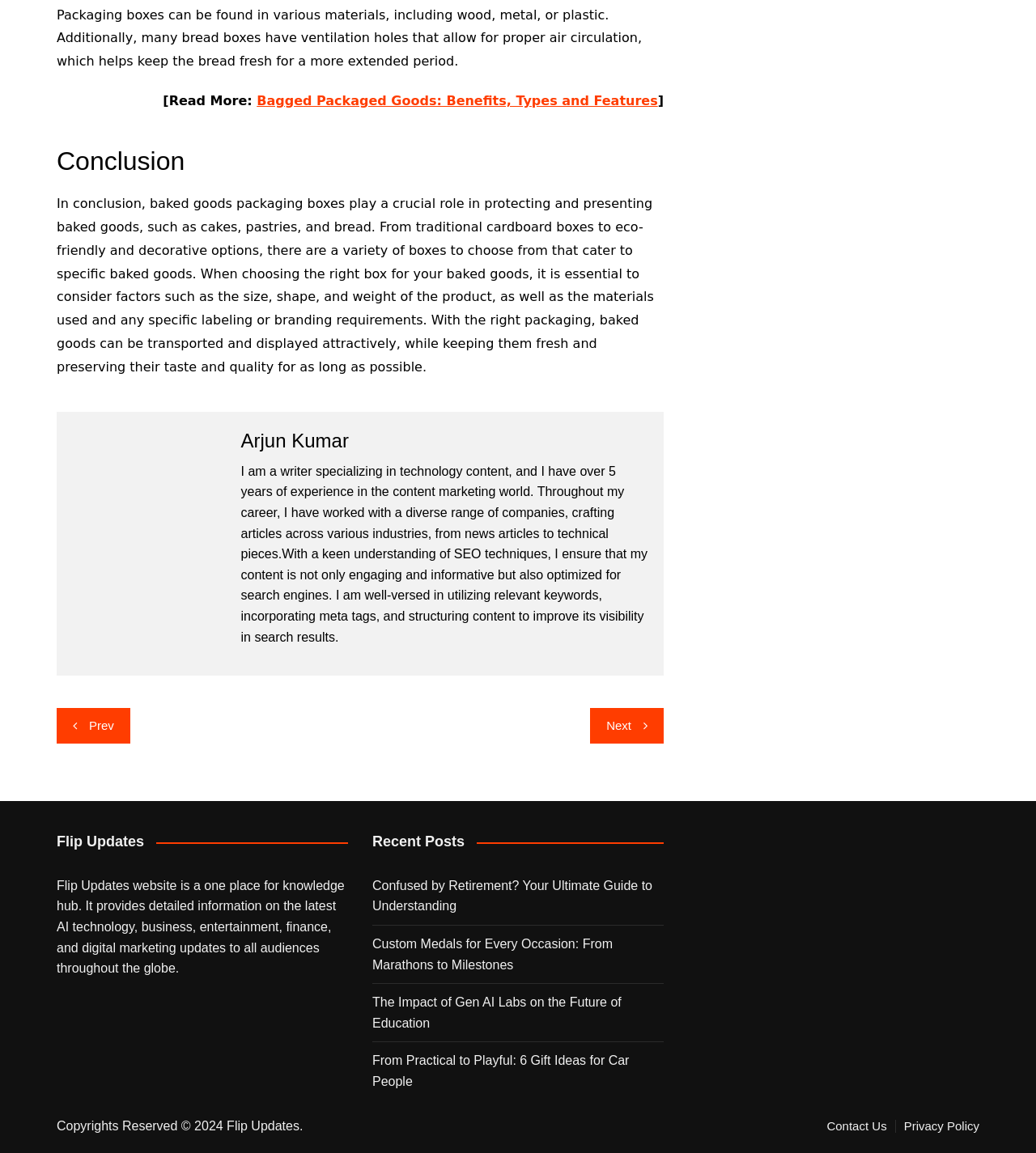Pinpoint the bounding box coordinates of the clickable area necessary to execute the following instruction: "Read more about bagged packaged goods". The coordinates should be given as four float numbers between 0 and 1, namely [left, top, right, bottom].

[0.248, 0.081, 0.635, 0.094]